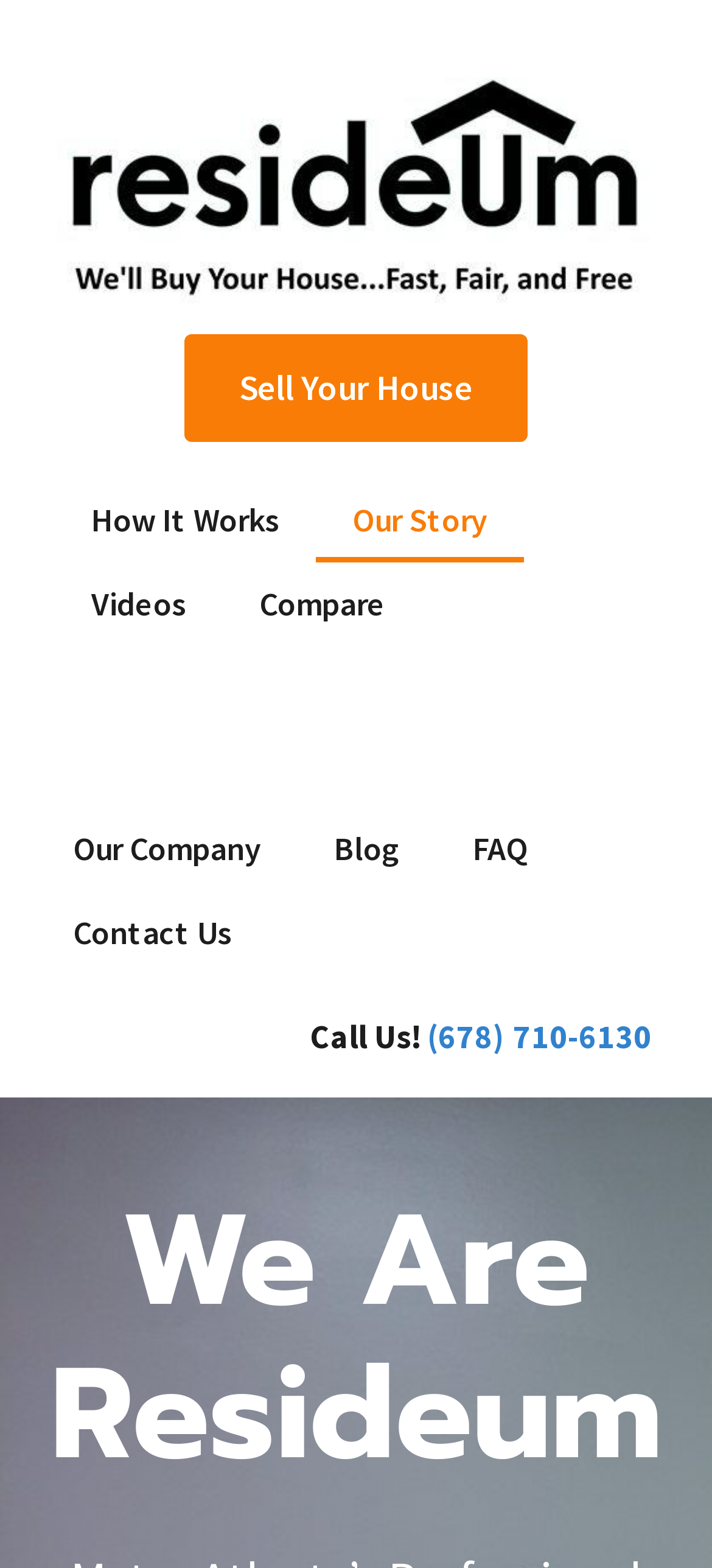Offer an in-depth caption of the entire webpage.

The webpage is about Resideum, a professional homebuyer company in Atlanta. At the top left corner, there is a logo of Resideum Buys Houses in Metro Atlanta, which is also a clickable link. 

Below the logo, there are five navigation links: "How It Works", "Our Story", "Videos", "Compare", and "Sell Your House". These links are positioned horizontally, with "How It Works" and "Videos" on the left, "Our Story" and "Compare" in the middle, and "Sell Your House" on the right.

On the right side of the page, there is a call-to-action section with a "Call Us!" text and a phone number "(678) 710-6130" which is a clickable link.

Further down, there are four more links: "Our Company", "Blog", "FAQ", and "Contact Us". These links are positioned horizontally, with "Our Company" and "Blog" on the left, and "FAQ" and "Contact Us" on the right.

At the bottom of the page, there is a heading "We Are Resideum", which is likely the title of the main content section.